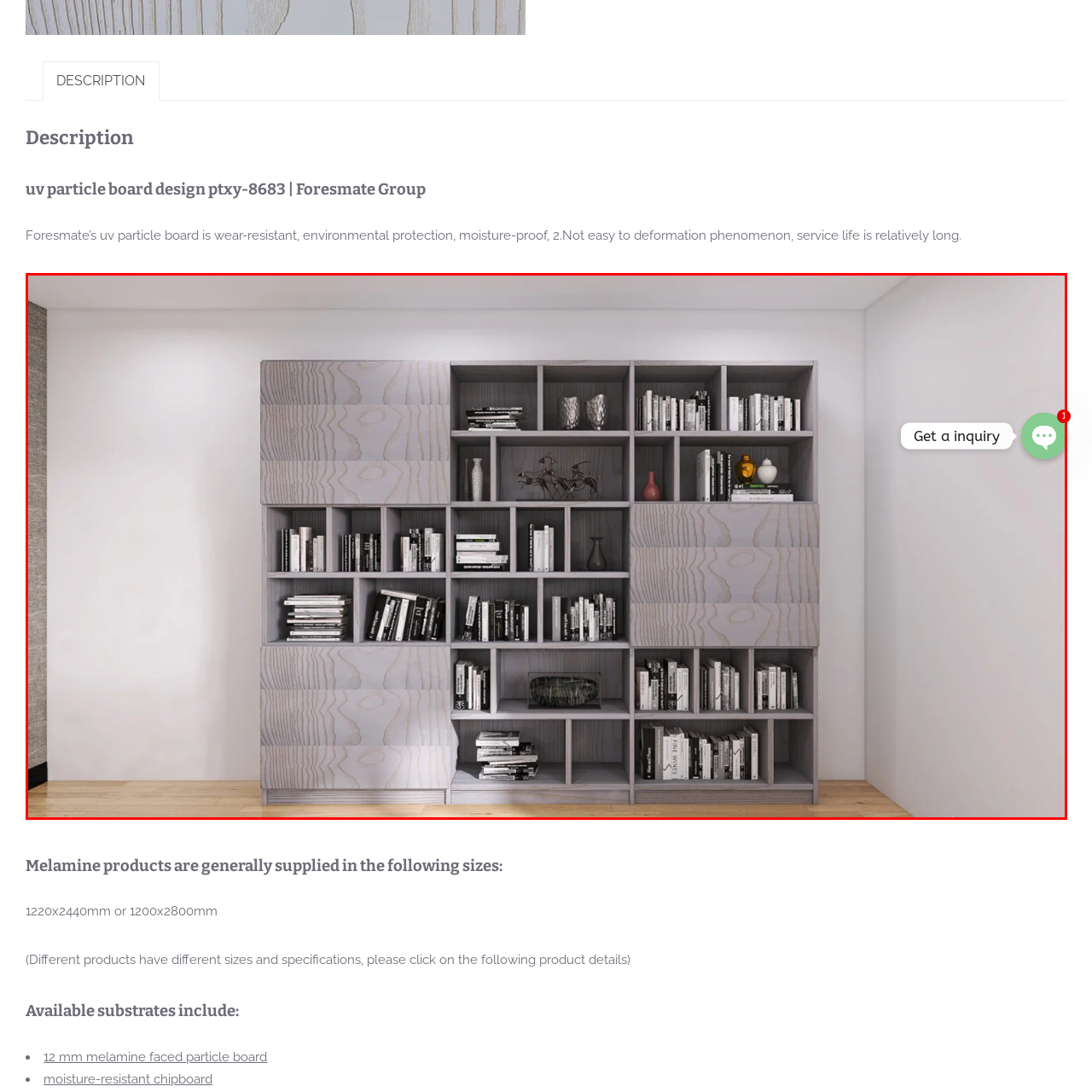What is the purpose of the call-to-action button?
Observe the image inside the red bounding box and give a concise answer using a single word or phrase.

To get an inquiry